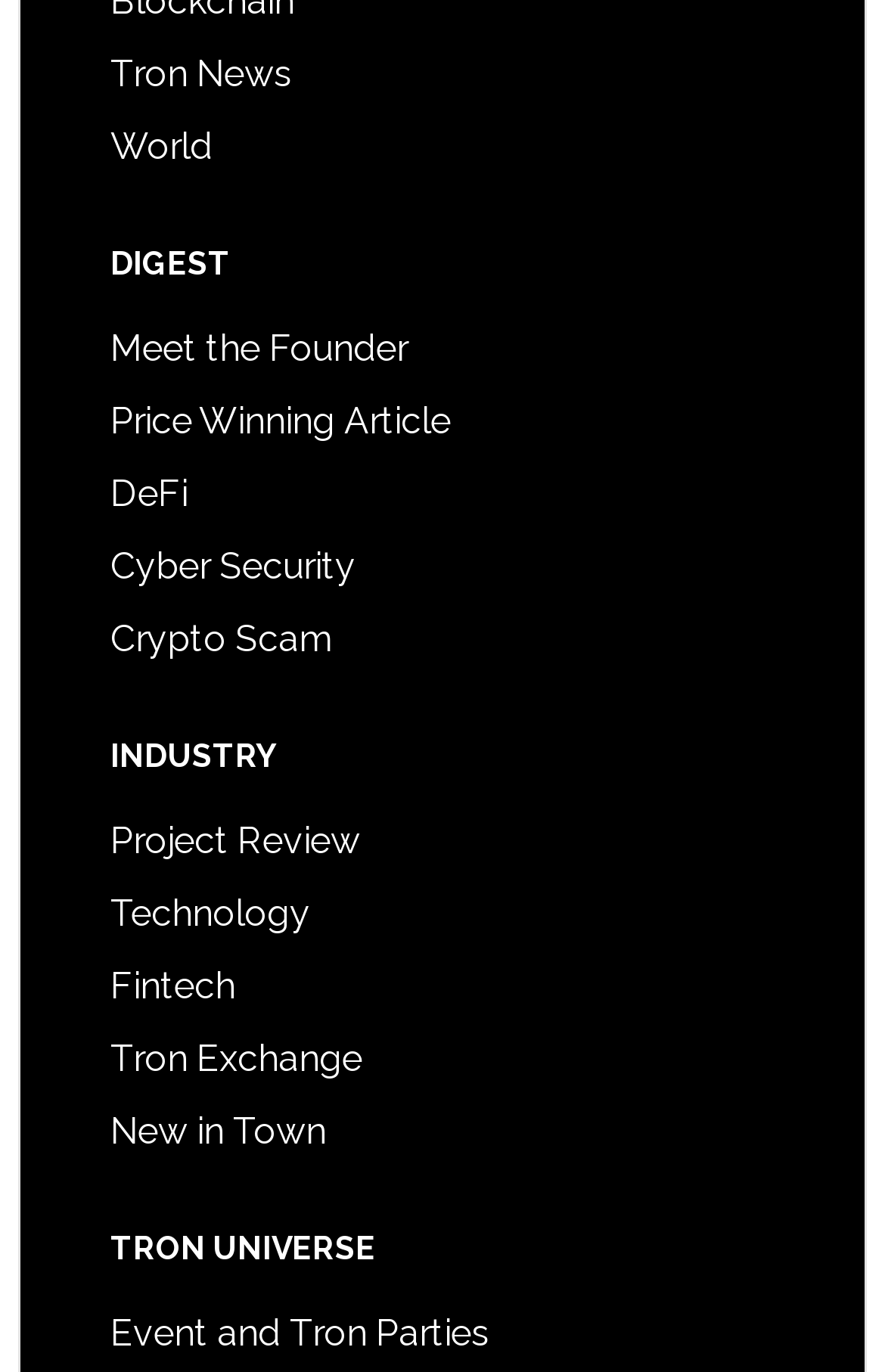Given the element description Technology, identify the bounding box coordinates for the UI element on the webpage screenshot. The format should be (top-left x, top-left y, bottom-right x, bottom-right y), with values between 0 and 1.

[0.125, 0.649, 0.351, 0.681]